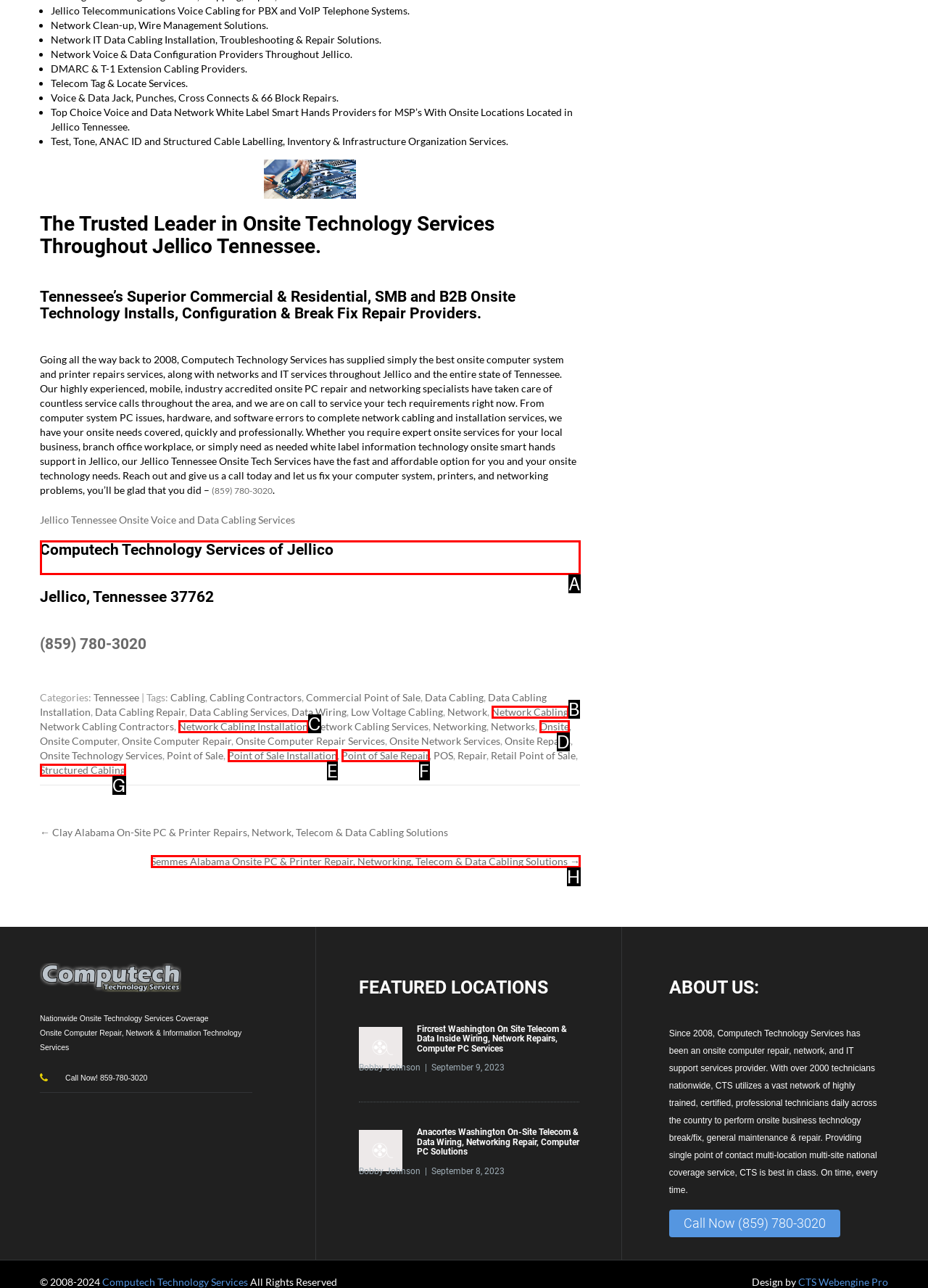Determine the correct UI element to click for this instruction: Visit the homepage of Computech Technology Services of Jellico. Respond with the letter of the chosen element.

A